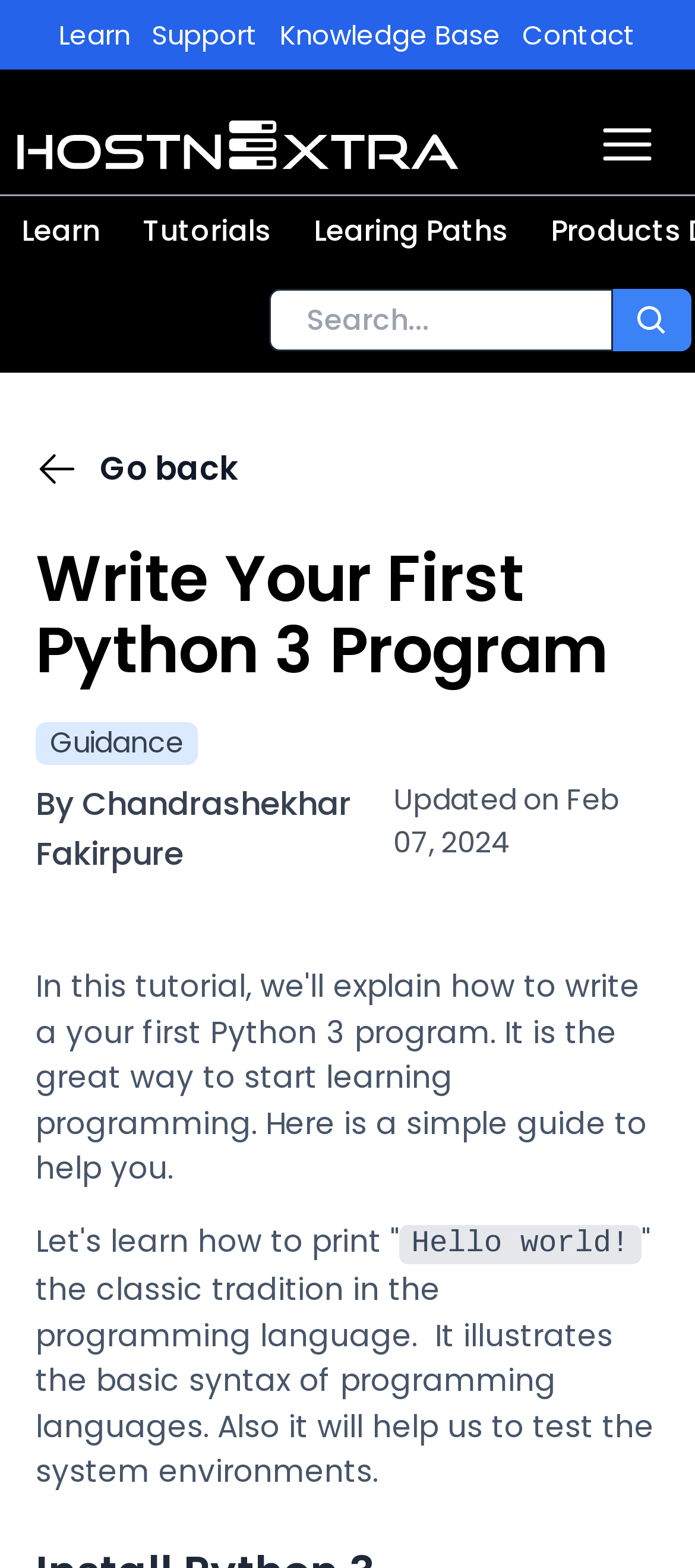Identify and extract the main heading from the webpage.

Write Your First Python 3 Program